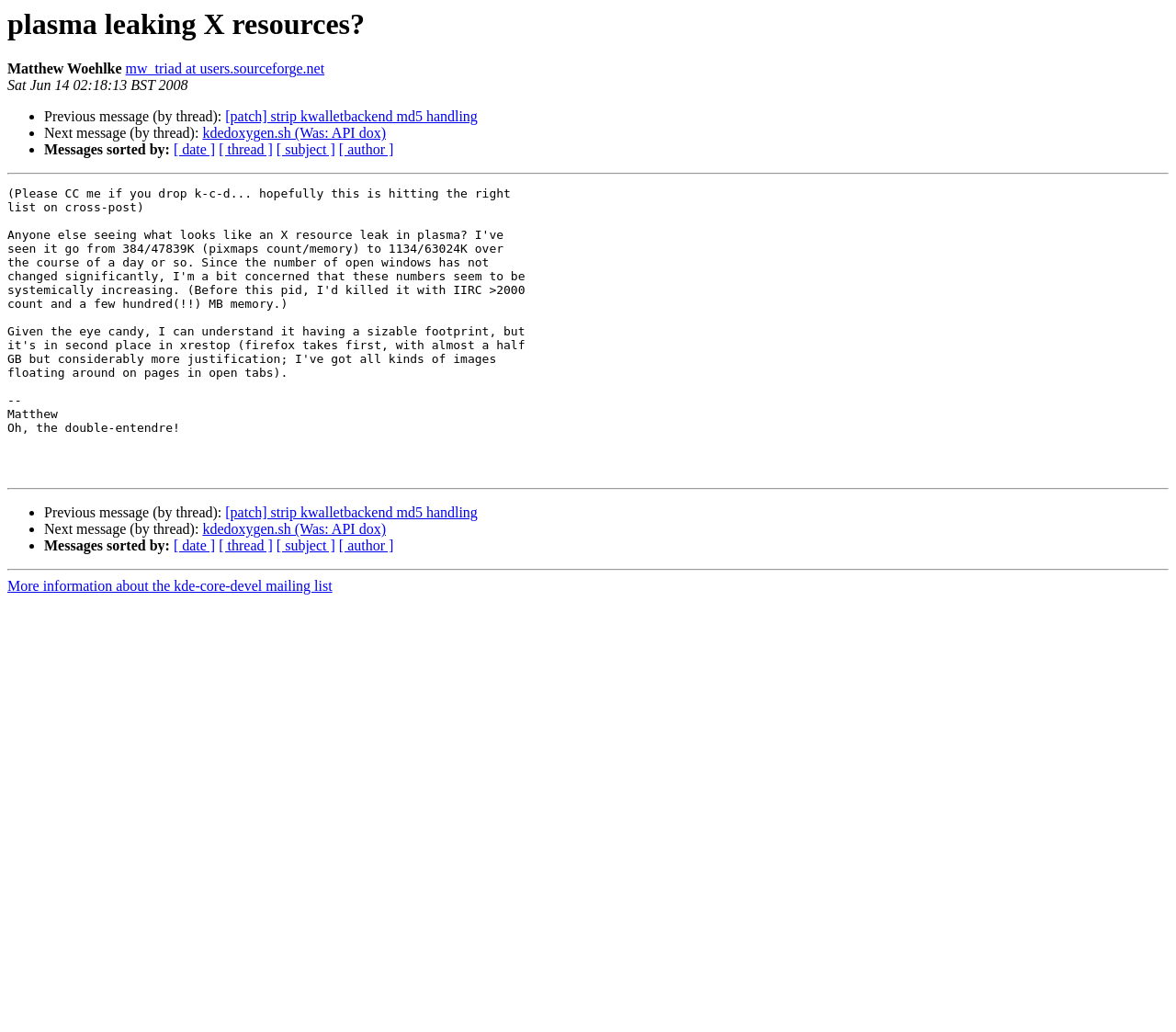Find the UI element described as: "[patch] strip kwalletbackend md5 handling" and predict its bounding box coordinates. Ensure the coordinates are four float numbers between 0 and 1, [left, top, right, bottom].

[0.192, 0.105, 0.406, 0.121]